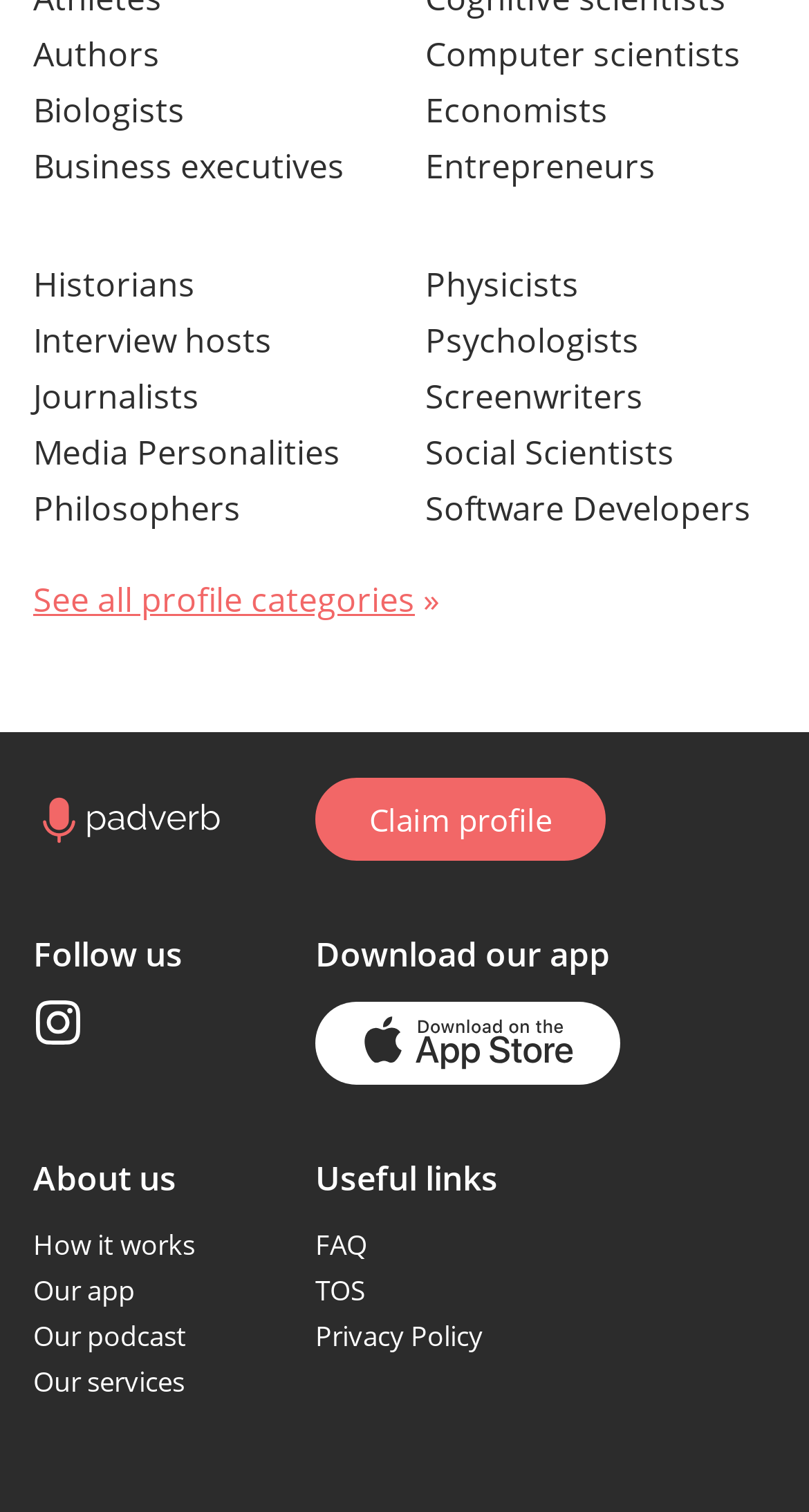Specify the bounding box coordinates of the element's area that should be clicked to execute the given instruction: "Go to the home page". The coordinates should be four float numbers between 0 and 1, i.e., [left, top, right, bottom].

[0.041, 0.525, 0.274, 0.559]